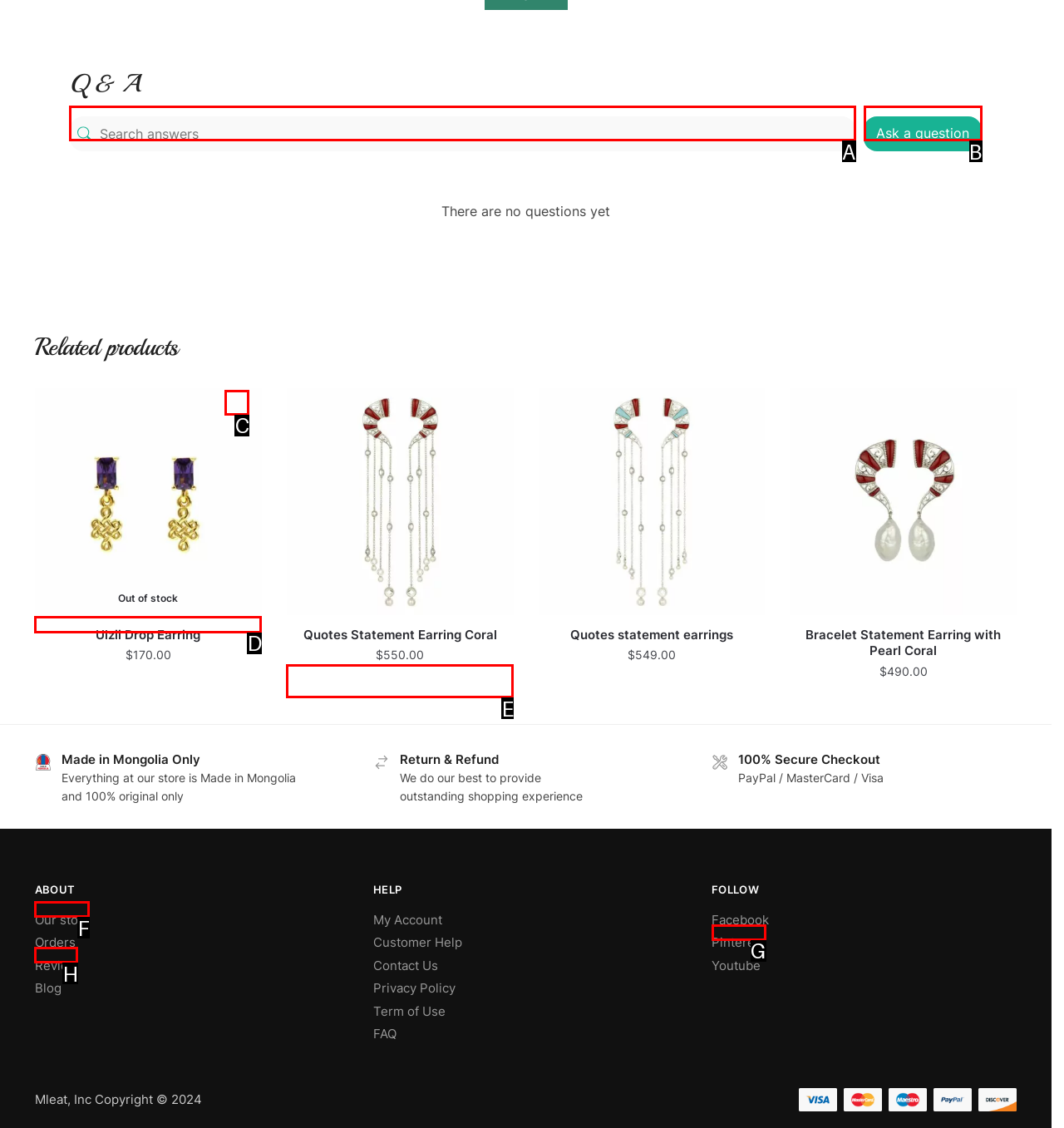Indicate the HTML element that should be clicked to perform the task: View Wishlist Reply with the letter corresponding to the chosen option.

C